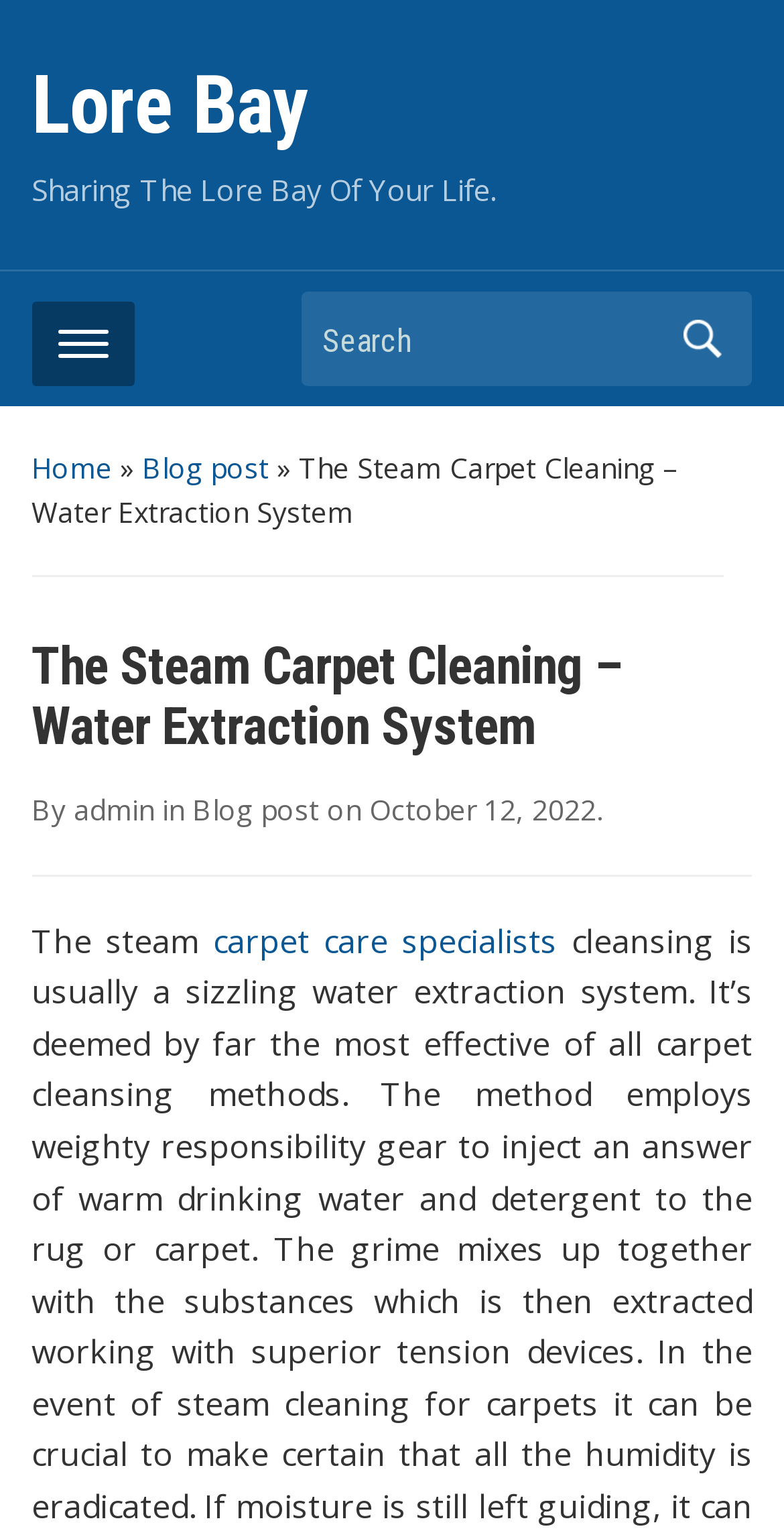Provide the bounding box coordinates for the UI element that is described by this text: "Blog post". The coordinates should be in the form of four float numbers between 0 and 1: [left, top, right, bottom].

[0.181, 0.291, 0.343, 0.316]